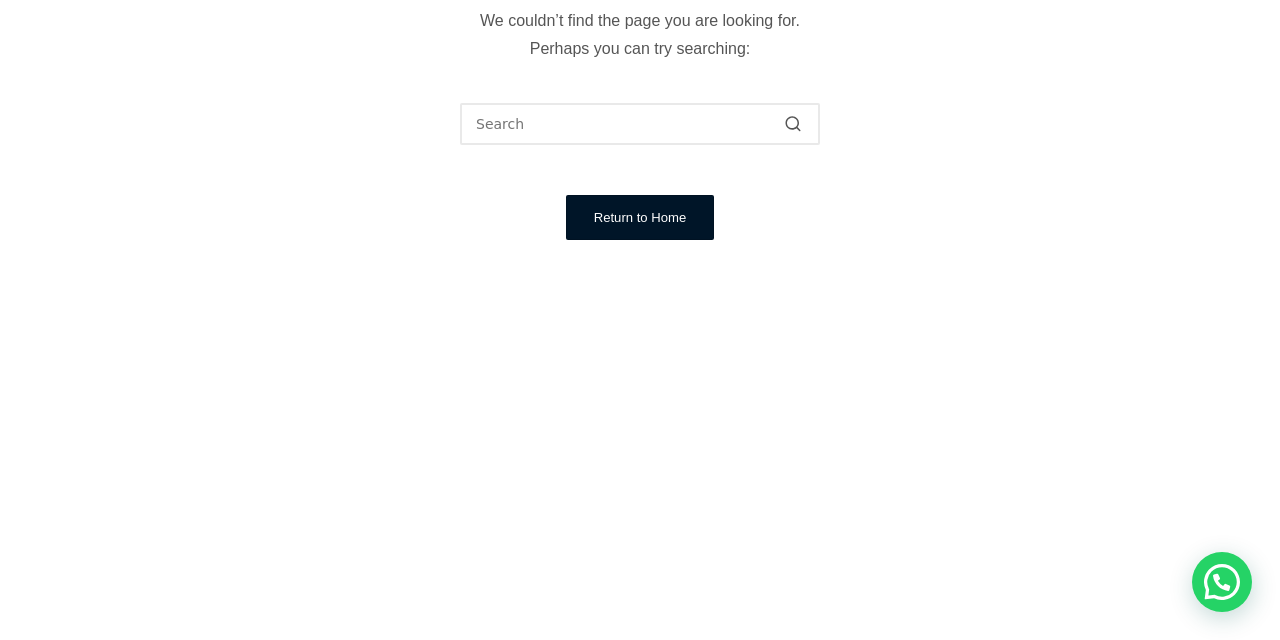Locate the UI element described by aria-label="Search" and provide its bounding box coordinates. Use the format (top-left x, top-left y, bottom-right x, bottom-right y) with all values as floating point numbers between 0 and 1.

[0.609, 0.16, 0.629, 0.227]